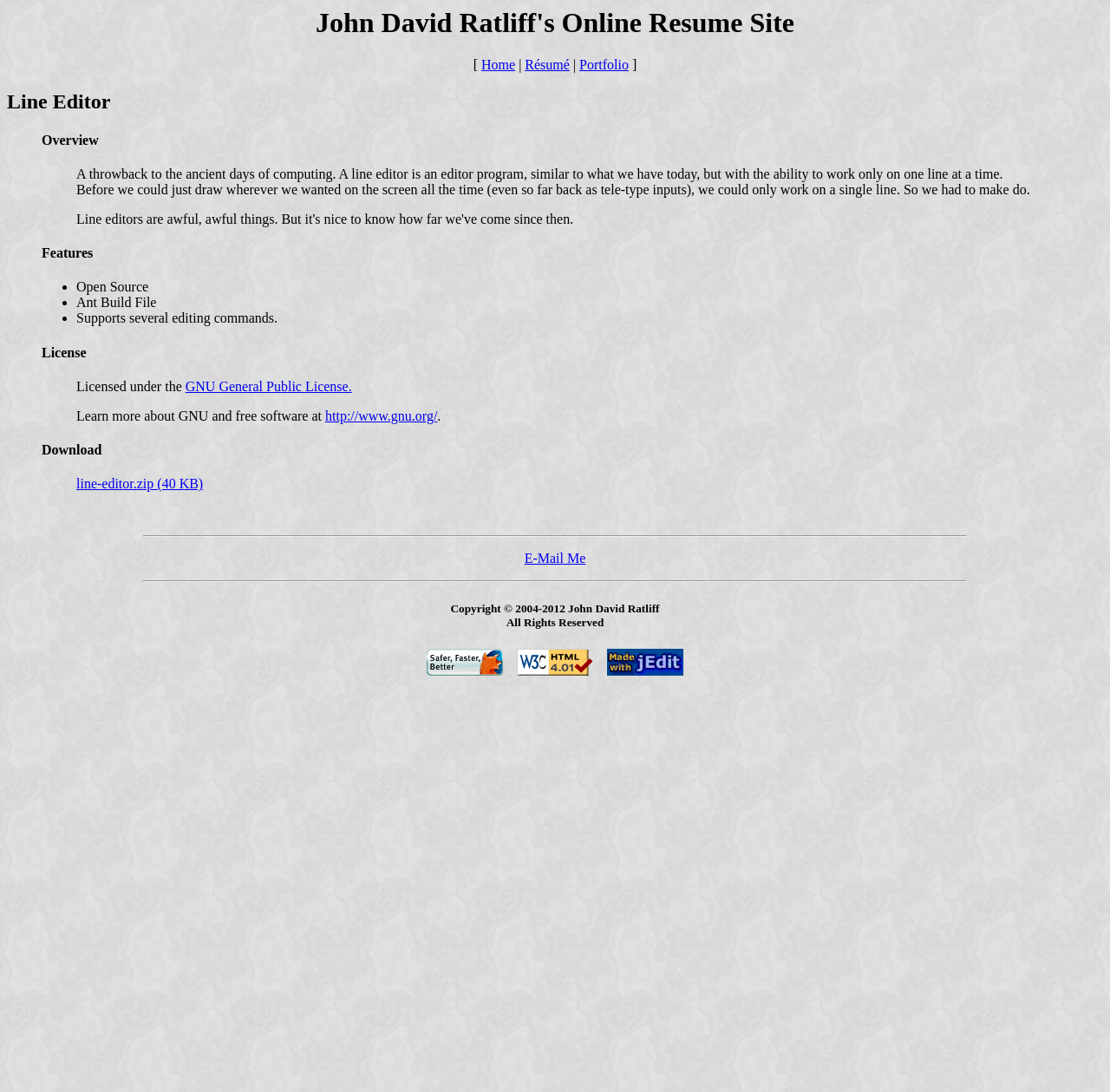Please specify the bounding box coordinates of the clickable region necessary for completing the following instruction: "Click on the 'E-Mail Me' link". The coordinates must consist of four float numbers between 0 and 1, i.e., [left, top, right, bottom].

[0.472, 0.505, 0.528, 0.518]